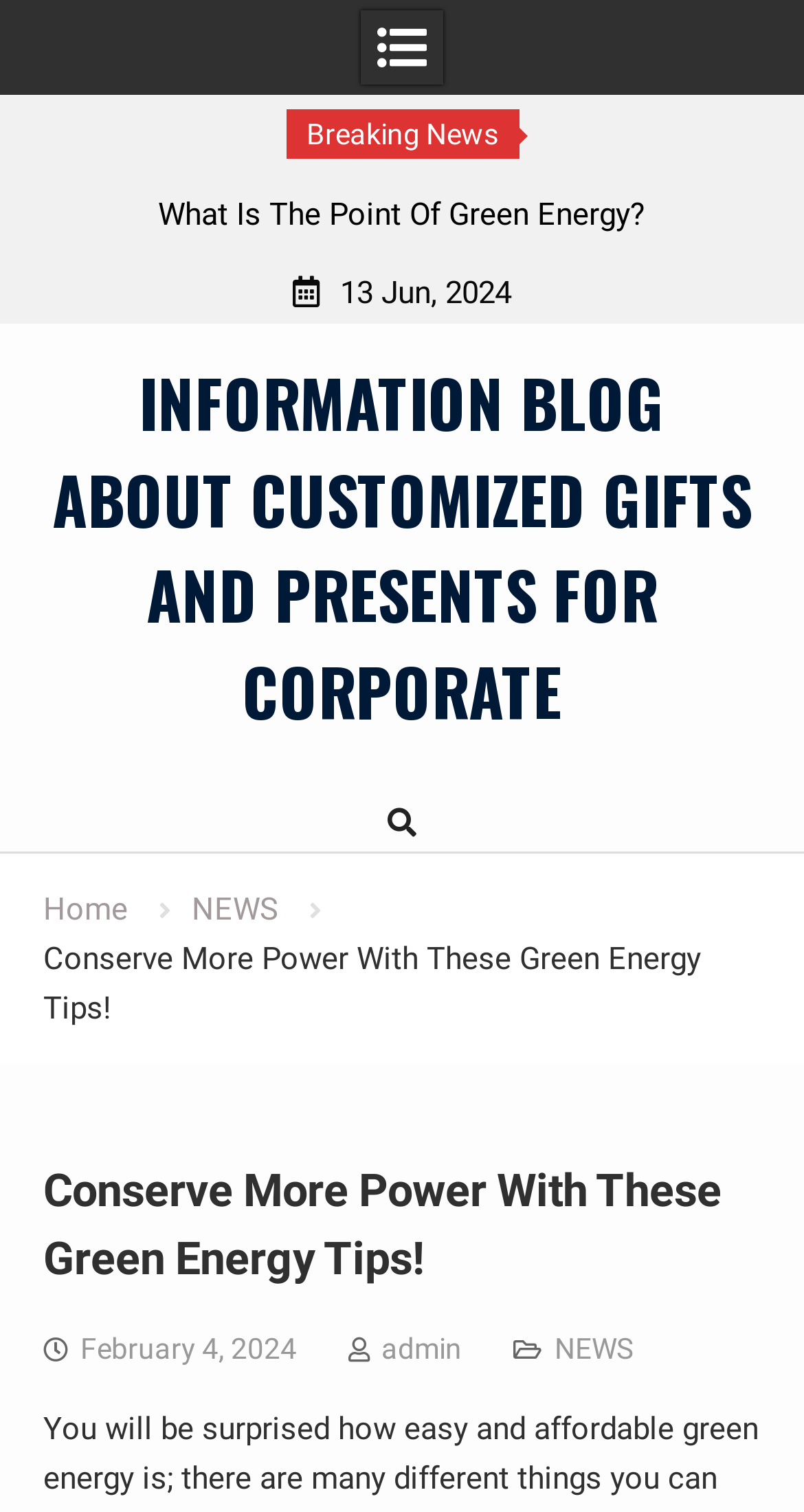Given the webpage screenshot, identify the bounding box of the UI element that matches this description: "parent_node: Skip to content".

[0.0, 0.0, 1.0, 0.063]